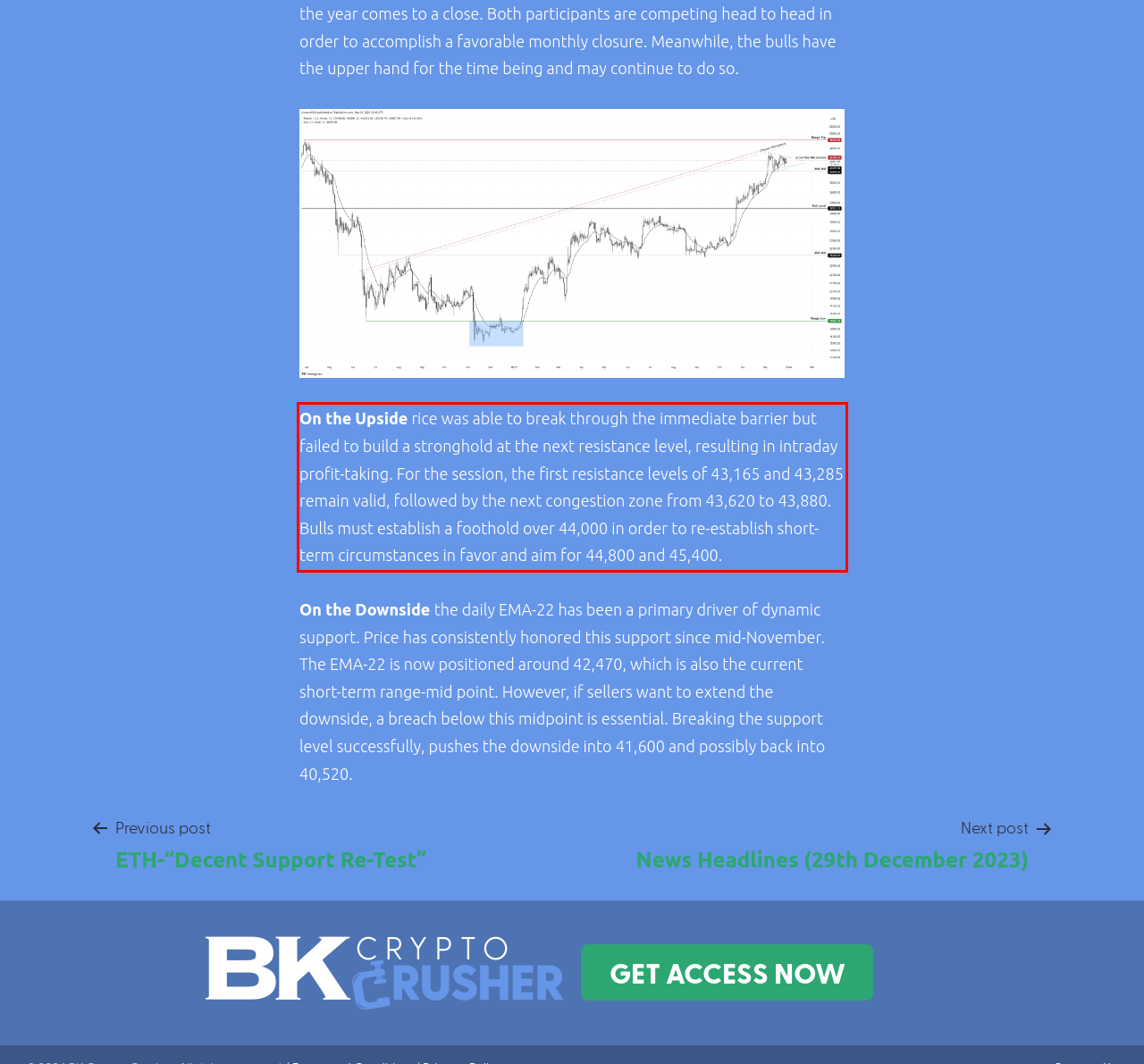From the screenshot of the webpage, locate the red bounding box and extract the text contained within that area.

On the Upside rice was able to break through the immediate barrier but failed to build a stronghold at the next resistance level, resulting in intraday profit-taking. For the session, the first resistance levels of 43,165 and 43,285 remain valid, followed by the next congestion zone from 43,620 to 43,880. Bulls must establish a foothold over 44,000 in order to re-establish short-term circumstances in favor and aim for 44,800 and 45,400.